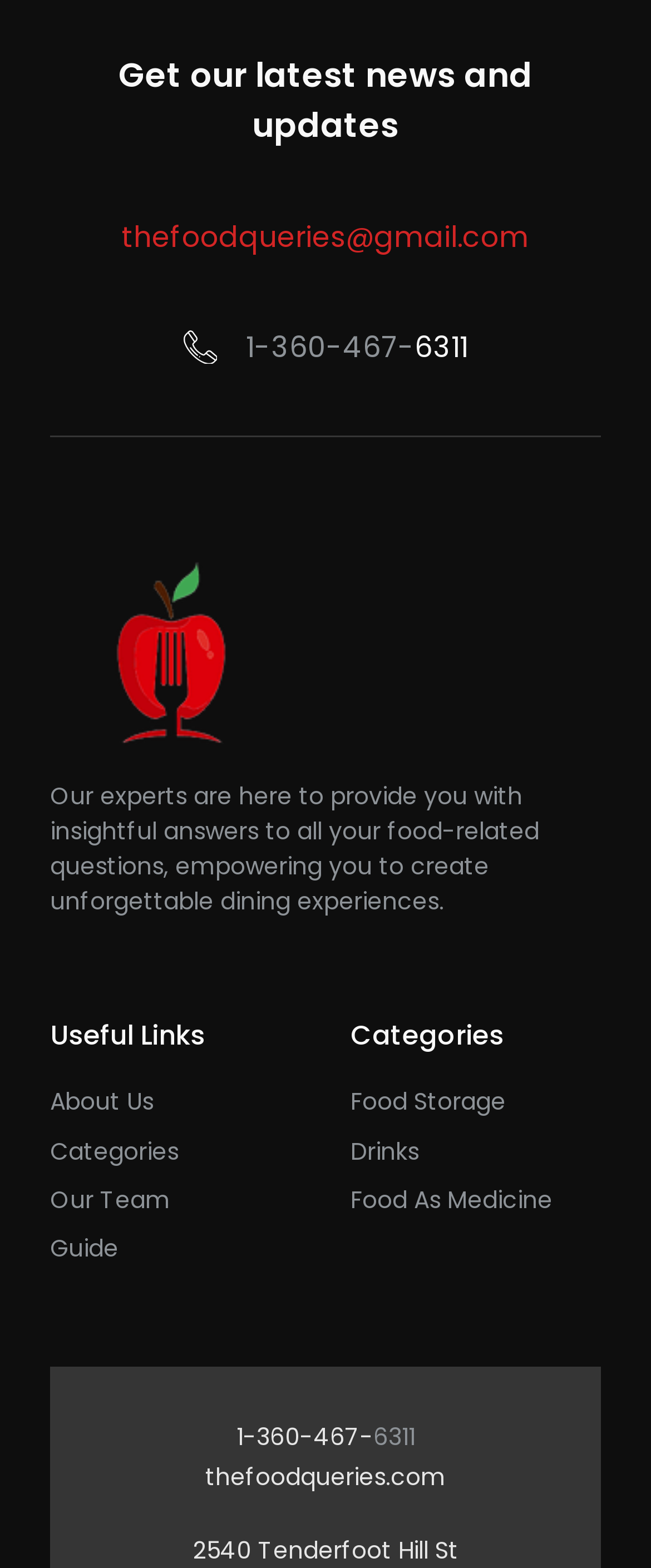Locate the bounding box coordinates of the UI element described by: "1-360-467-". The bounding box coordinates should consist of four float numbers between 0 and 1, i.e., [left, top, right, bottom].

[0.377, 0.208, 0.636, 0.234]